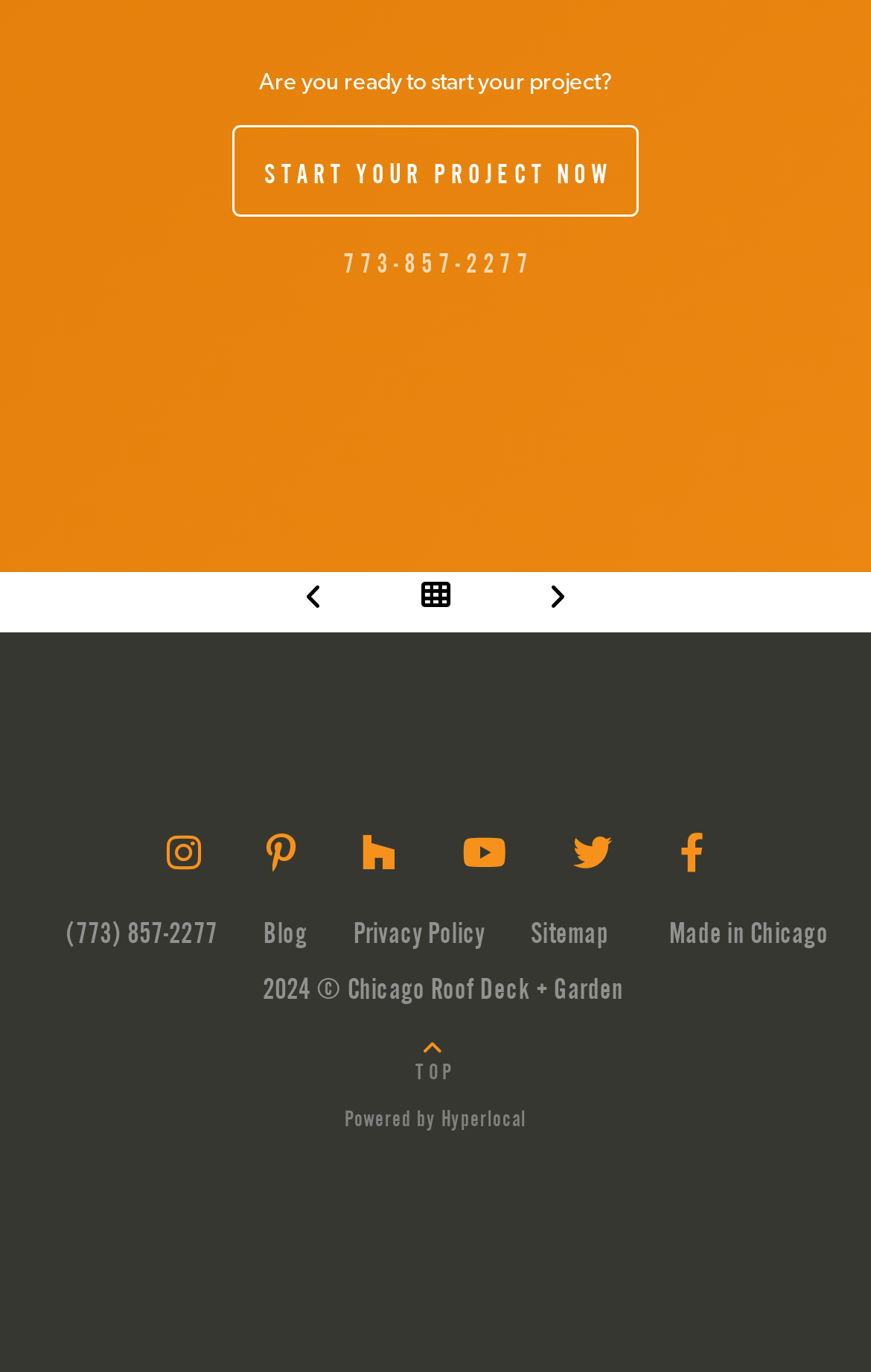Please find the bounding box coordinates of the element that needs to be clicked to perform the following instruction: "start your project". The bounding box coordinates should be four float numbers between 0 and 1, represented as [left, top, right, bottom].

[0.265, 0.091, 0.735, 0.158]